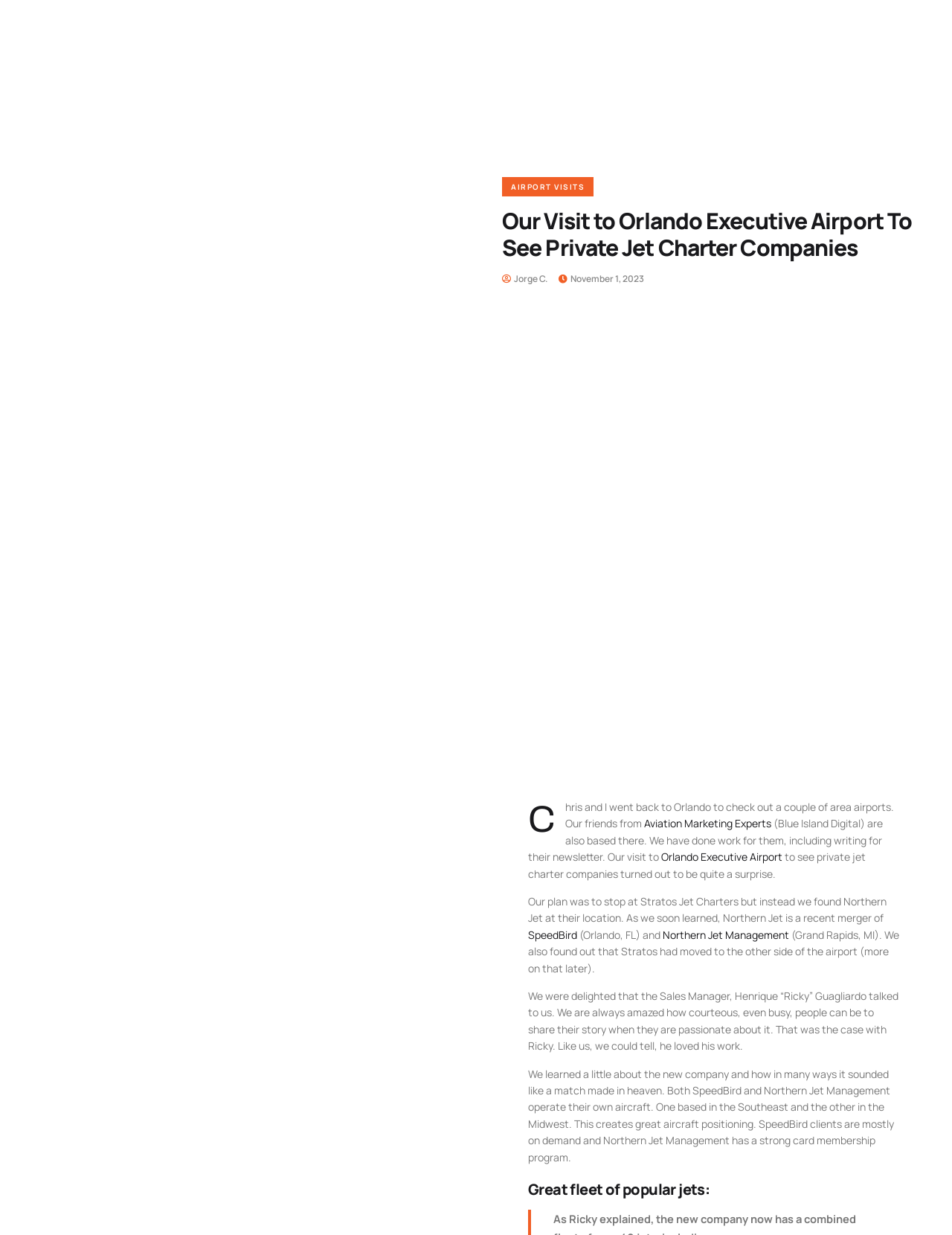Determine the bounding box coordinates of the clickable region to execute the instruction: "Read more about Aviation Marketing Experts". The coordinates should be four float numbers between 0 and 1, denoted as [left, top, right, bottom].

[0.677, 0.661, 0.81, 0.673]